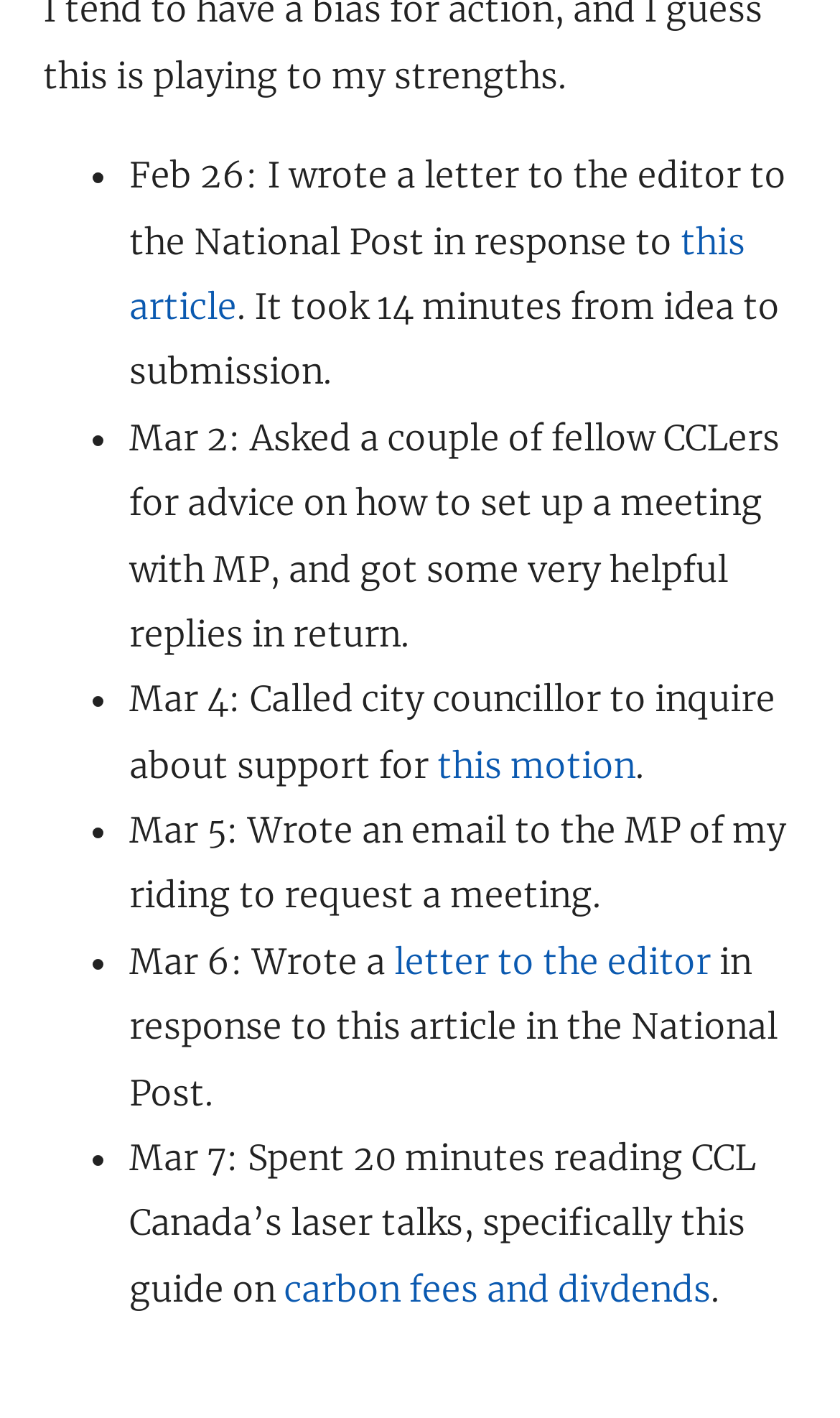Locate the UI element described as follows: "carbon fees and divdends". Return the bounding box coordinates as four float numbers between 0 and 1 in the order [left, top, right, bottom].

[0.338, 0.893, 0.846, 0.924]